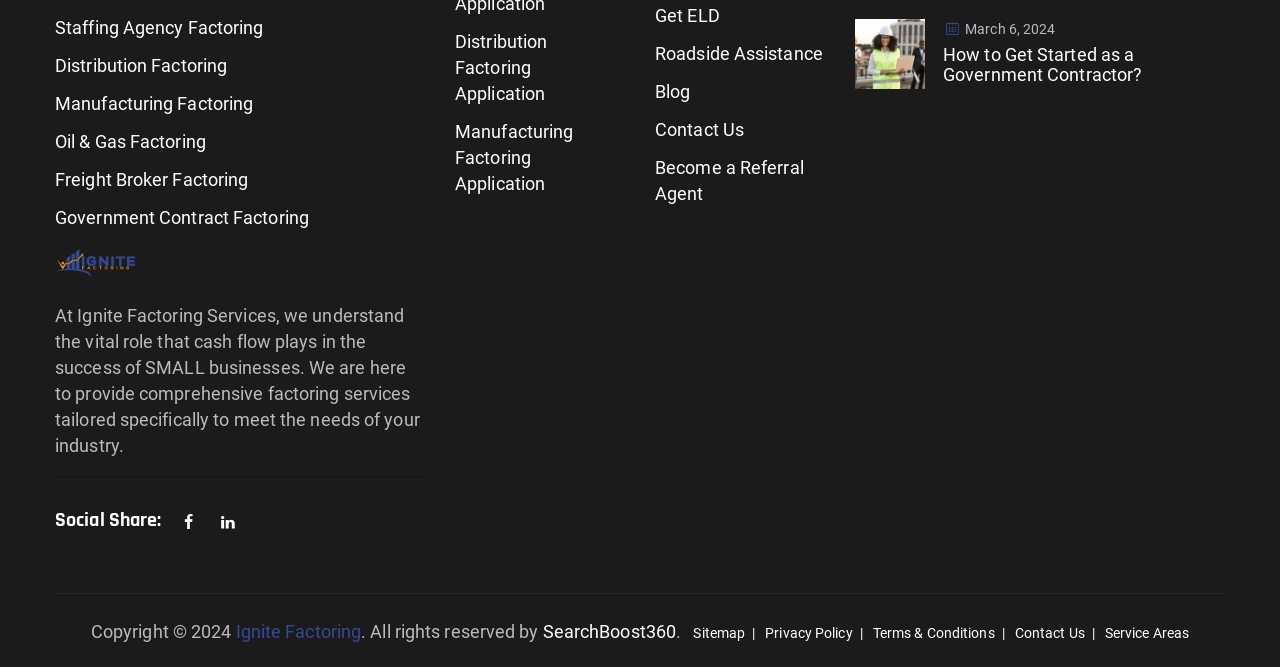Please specify the bounding box coordinates of the clickable region to carry out the following instruction: "Apply for Distribution Factoring". The coordinates should be four float numbers between 0 and 1, in the format [left, top, right, bottom].

[0.355, 0.043, 0.488, 0.16]